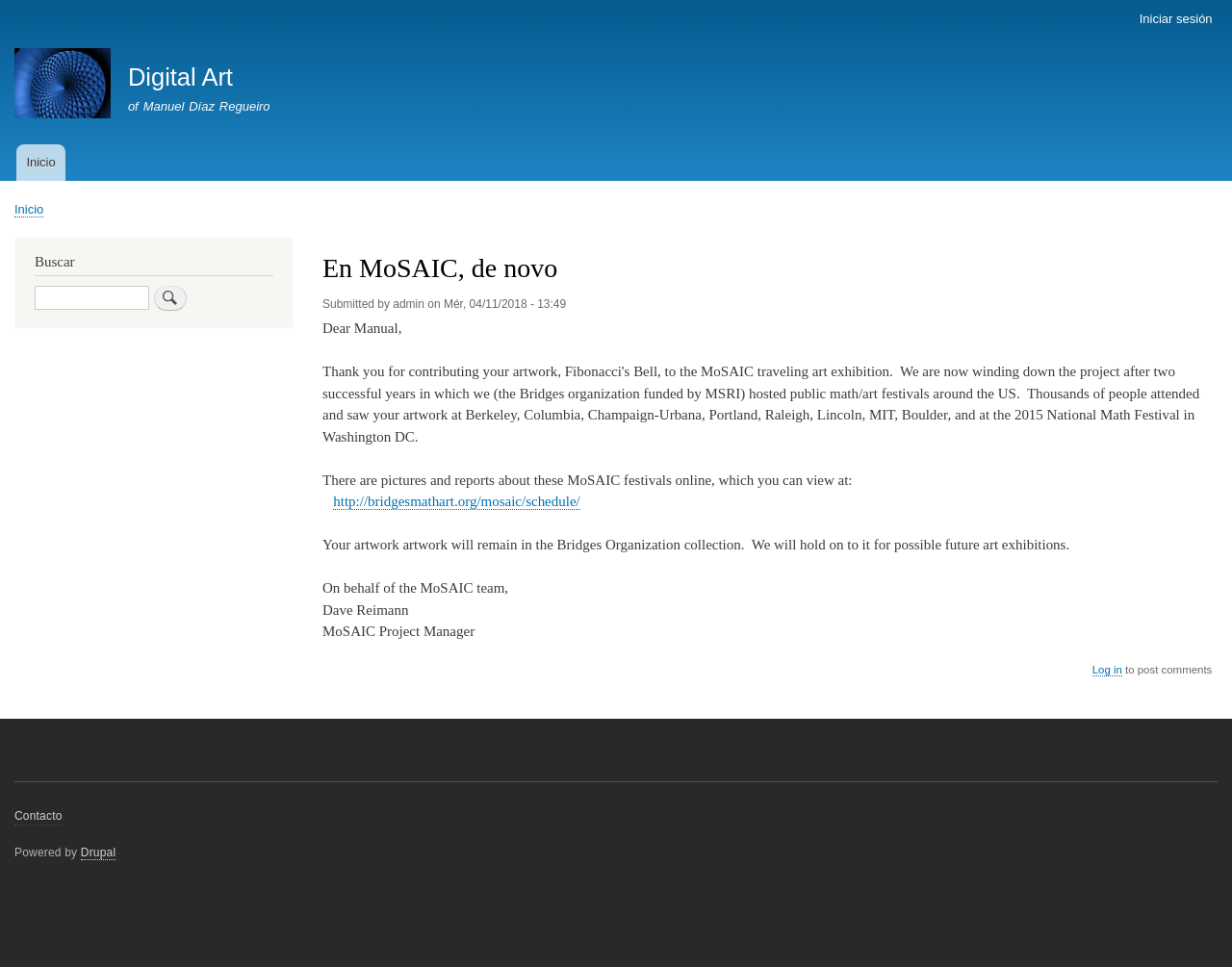Please identify the bounding box coordinates of the element's region that should be clicked to execute the following instruction: "View Digital Art page". The bounding box coordinates must be four float numbers between 0 and 1, i.e., [left, top, right, bottom].

[0.104, 0.066, 0.189, 0.094]